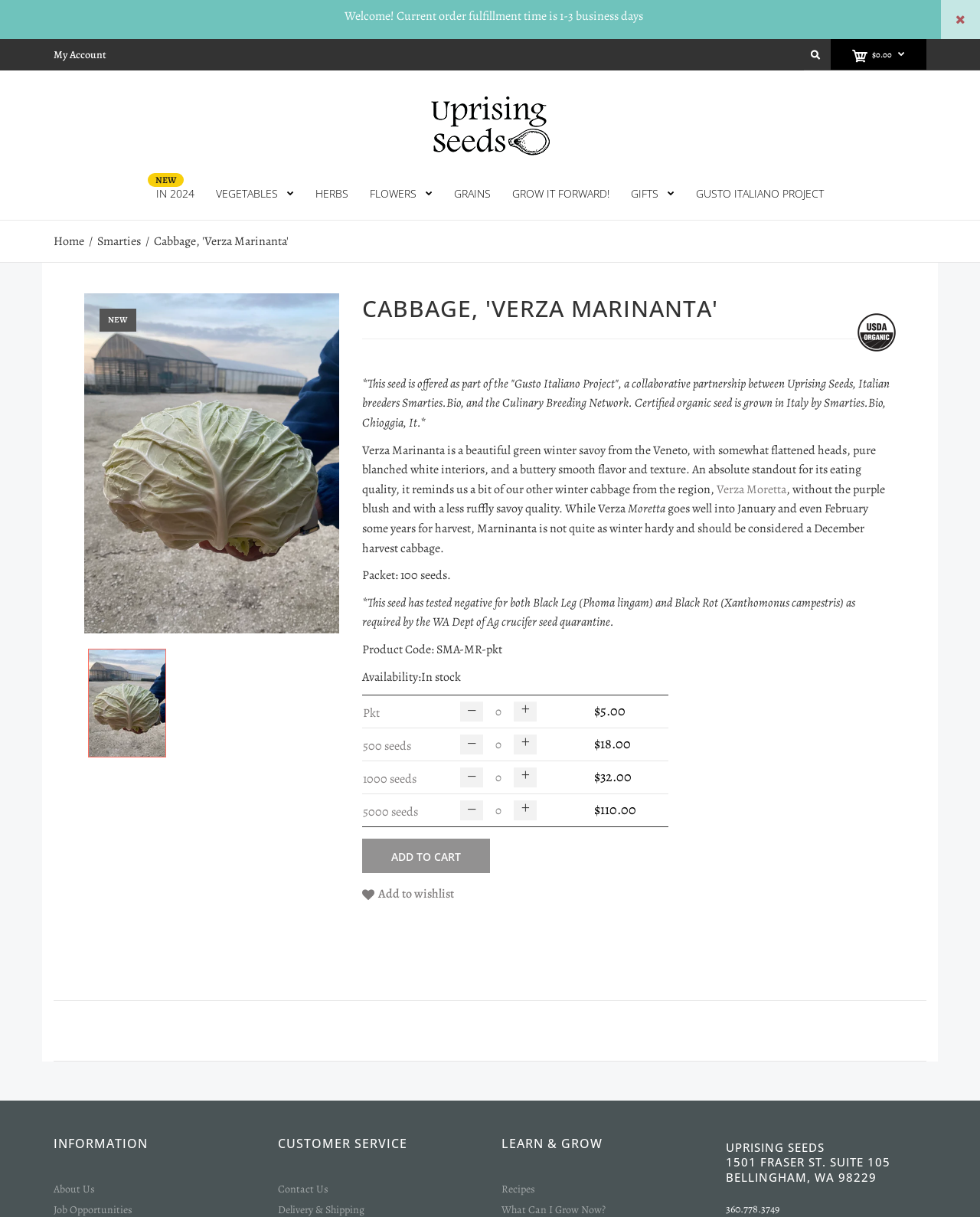Identify the bounding box coordinates of the HTML element based on this description: "5000 seeds".

[0.371, 0.66, 0.427, 0.674]